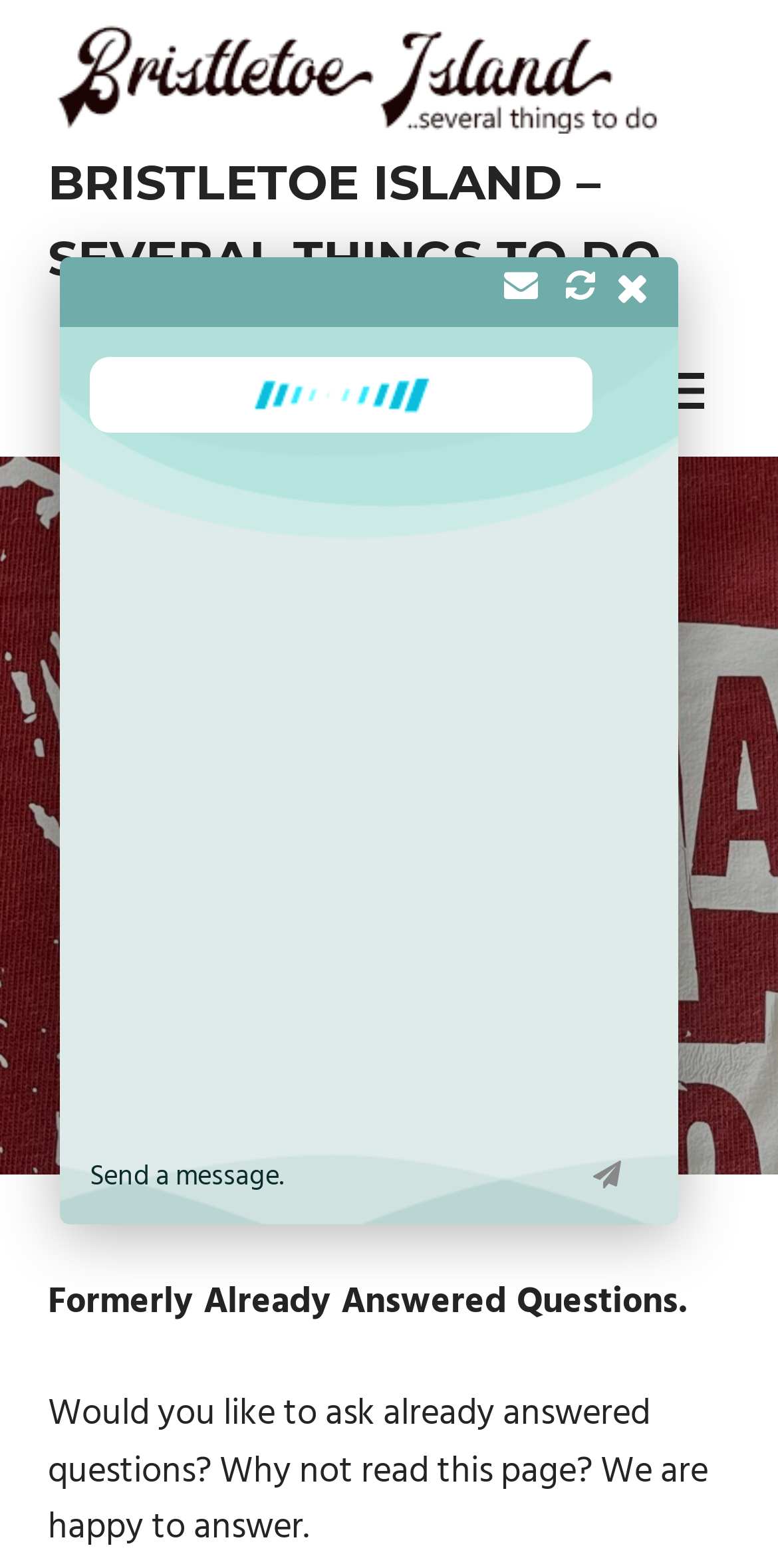Answer the question below using just one word or a short phrase: 
What is the purpose of the textbox?

To input text